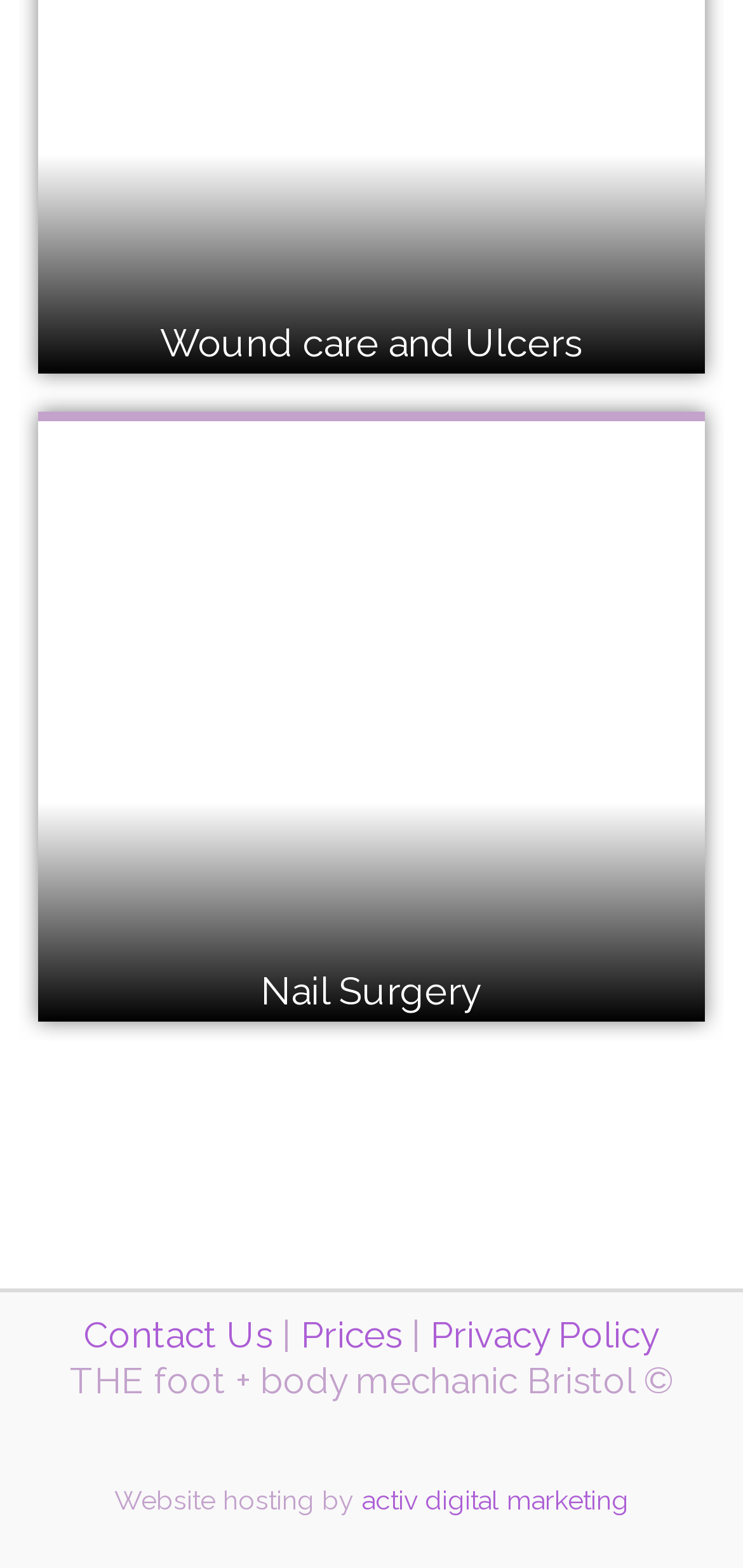Give a concise answer of one word or phrase to the question: 
What is the main topic of the webpage?

Wound care and Ulcers